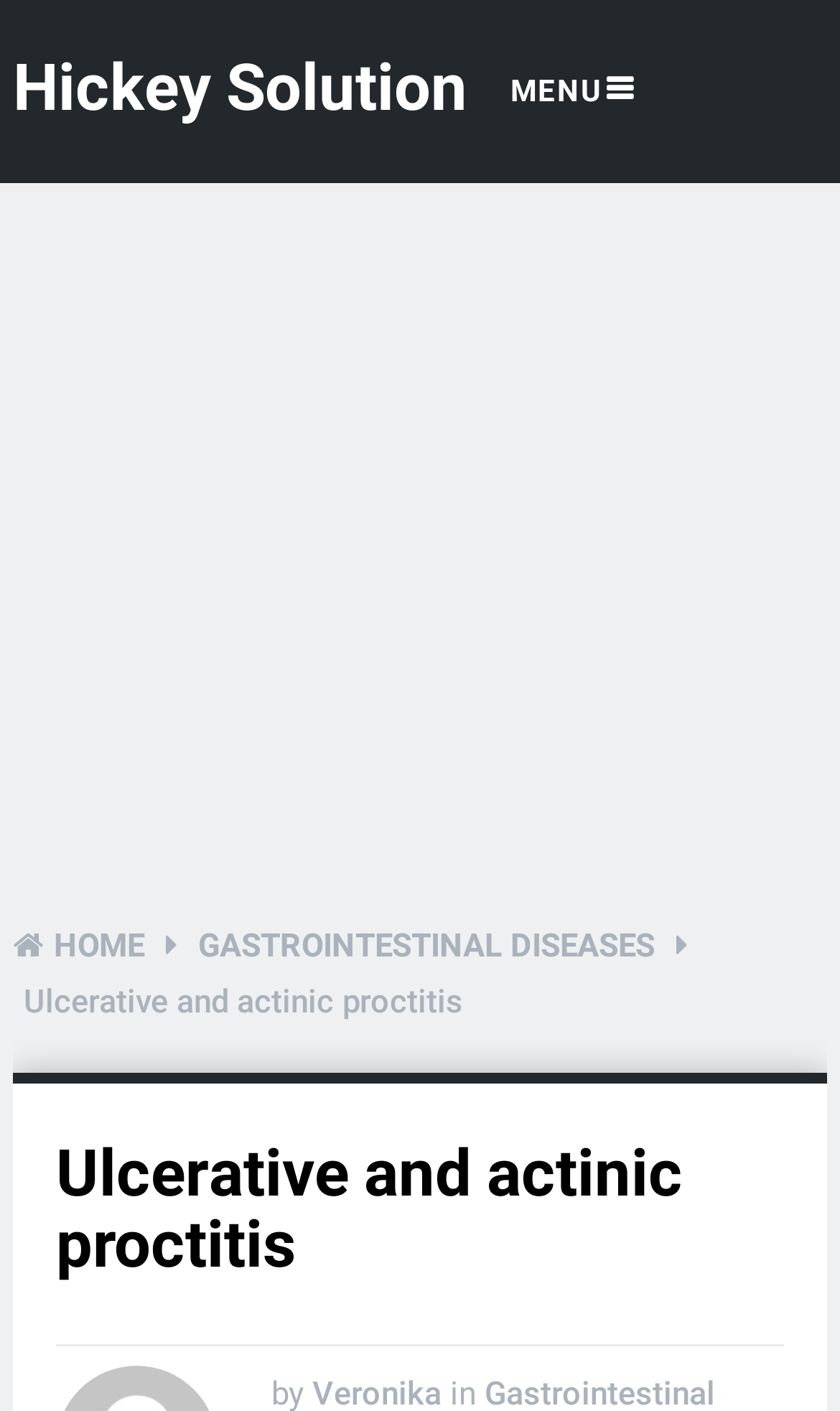Provide a thorough description of the webpage you see.

The webpage is about proctitis, a medical condition. At the top-left corner, there is a heading "Hickey Solution" which is also a link. Next to it, on the right side, there is a link "MENU" with an icon. Below these elements, there is a large advertisement iframe that occupies most of the top section of the page.

On the left side of the page, there are three links: "HOME", "GASTROINTESTINAL DISEASES", and a heading "Ulcerative and actinic proctitis" which is a subcategory of gastrointestinal diseases. Below this heading, there is a static text "Ulcerative and actinic proctitis" which is a brief introduction to the topic.

The webpage seems to be focused on providing information about proctitis, its causes, and related medical conditions. The meta description suggests that sexually transmitted diseases passed on through anal intercourse are the most common causes of proctitis.